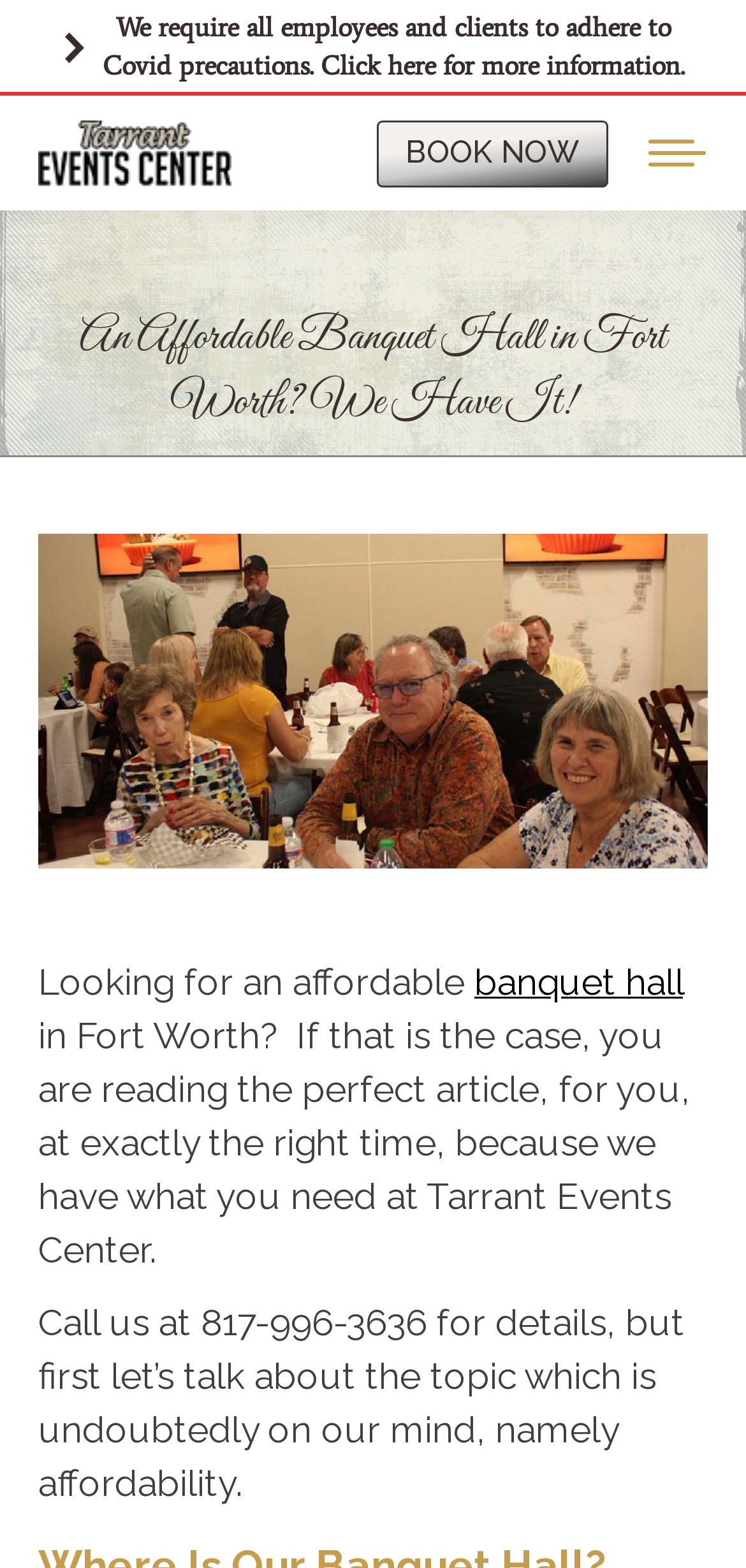Extract the main headline from the webpage and generate its text.

An Affordable Banquet Hall in Fort Worth? We Have It!